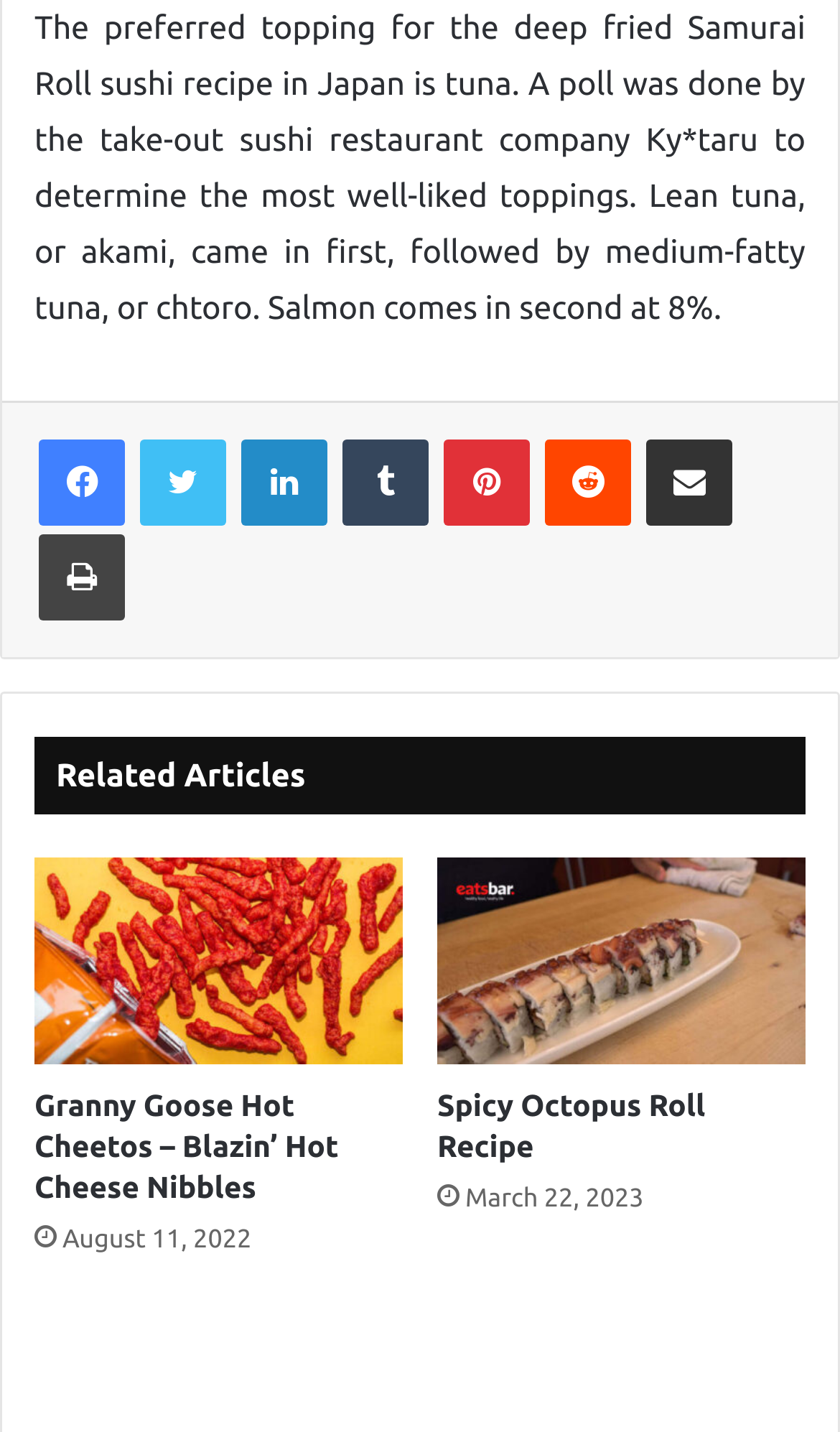Identify the bounding box coordinates for the element you need to click to achieve the following task: "Read the Spicy Octopus Roll Recipe". Provide the bounding box coordinates as four float numbers between 0 and 1, in the form [left, top, right, bottom].

[0.521, 0.598, 0.959, 0.743]